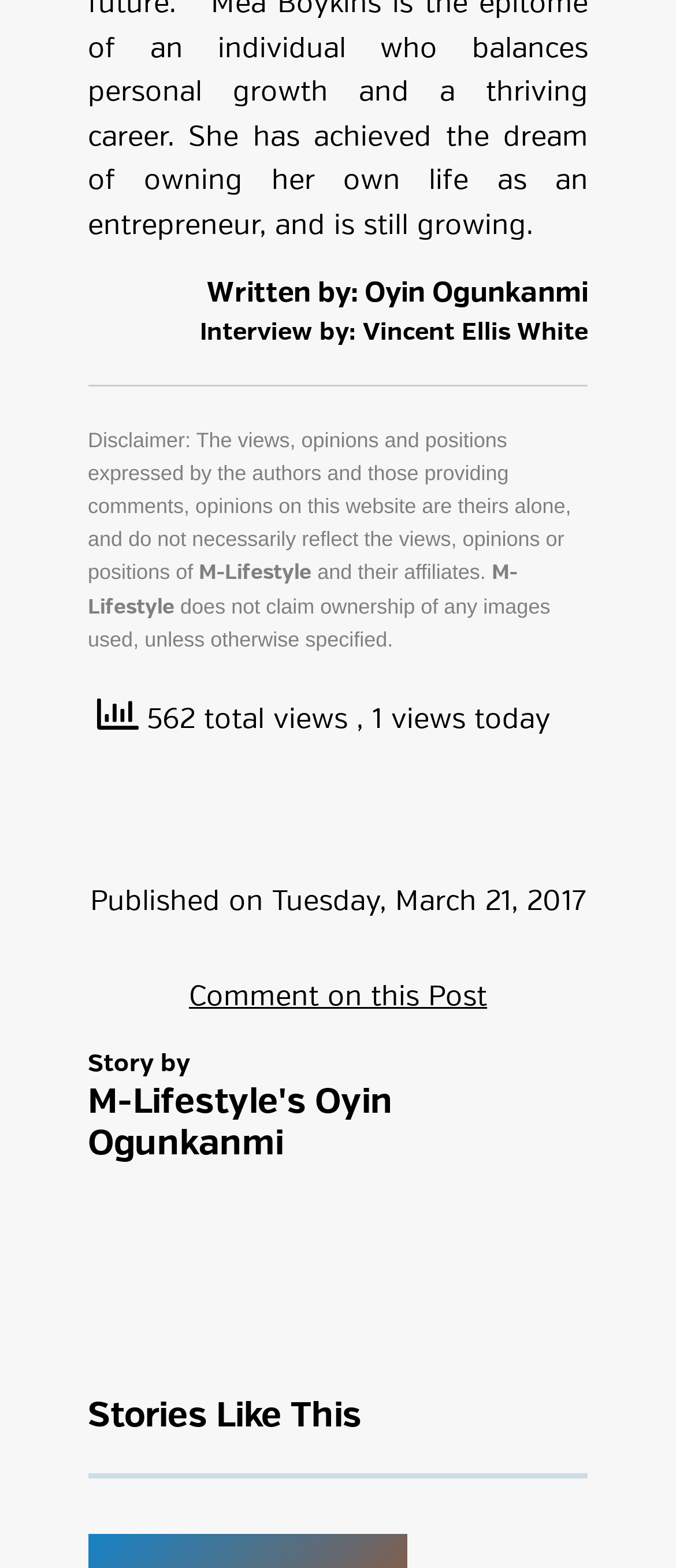Please identify the bounding box coordinates of the clickable area that will fulfill the following instruction: "Click on Facebook". The coordinates should be in the format of four float numbers between 0 and 1, i.e., [left, top, right, bottom].

[0.13, 0.484, 0.212, 0.519]